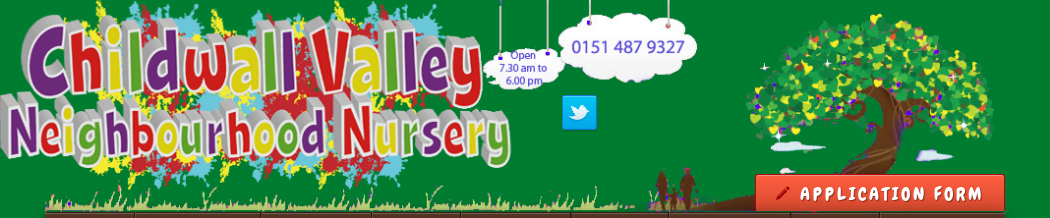Provide a thorough and detailed caption for the image.

The image features vibrant and playful text that prominently displays the name of the nursery: "Childwall Valley Neighbourhood Nursery." Set against a lush green background, the colorful lettering incorporates a mix of bright hues, reflecting a lively and engaging atmosphere. Above the nursery's name, there are whimsical, cloud-like graphics indicating contact information, including the phone number “0151 487 9327” and operating hours, "Open 7:30 am to 6:00 pm." Additionally, a graphical Twitter icon is visible, suggesting social media engagement. To the right, there's a bright orange button labeled "APPLICATION FORM," directing potential clients to further information or application steps. Surrounding the text are elements of nature, including a cartoon-style tree with leaves and flowers, enhancing the nurturing and lively environment that the nursery aims to convey.